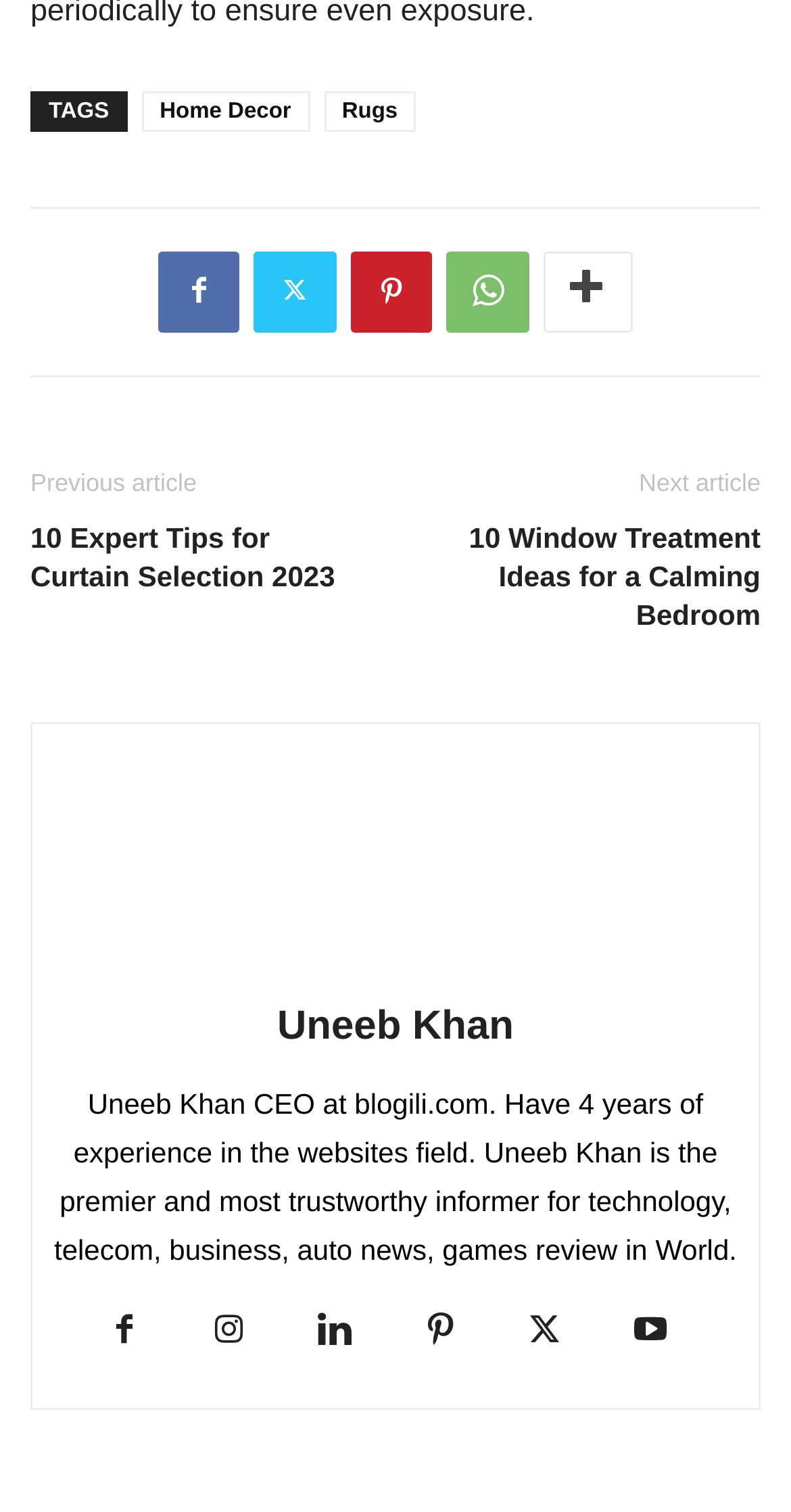Using floating point numbers between 0 and 1, provide the bounding box coordinates in the format (top-left x, top-left y, bottom-right x, bottom-right y). Locate the UI element described here: Uneeb Khan

[0.35, 0.664, 0.65, 0.693]